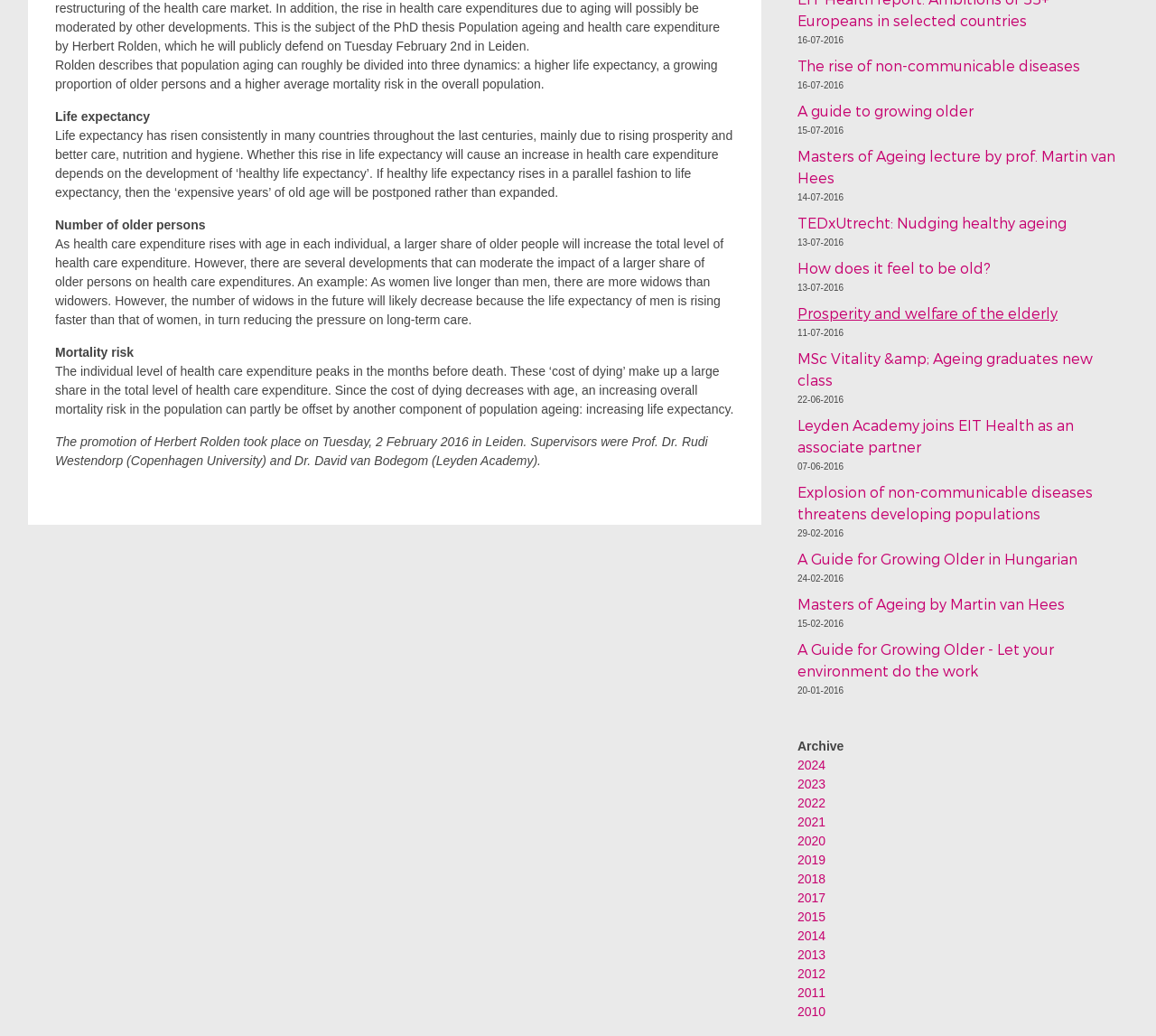Bounding box coordinates are specified in the format (top-left x, top-left y, bottom-right x, bottom-right y). All values are floating point numbers bounded between 0 and 1. Please provide the bounding box coordinate of the region this sentence describes: A guide to growing older

[0.69, 0.099, 0.842, 0.115]